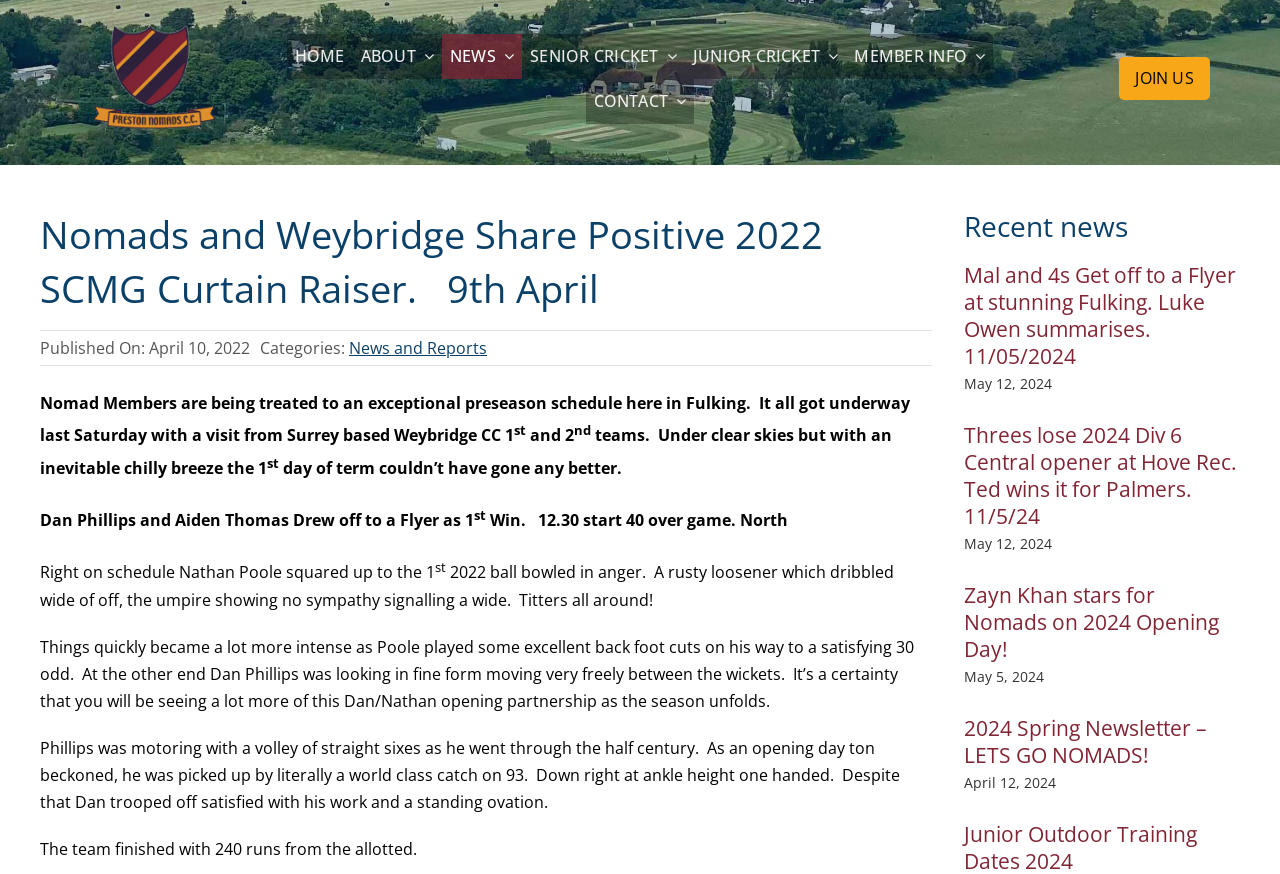Please identify the coordinates of the bounding box that should be clicked to fulfill this instruction: "Click on the HOME link".

[0.224, 0.039, 0.275, 0.09]